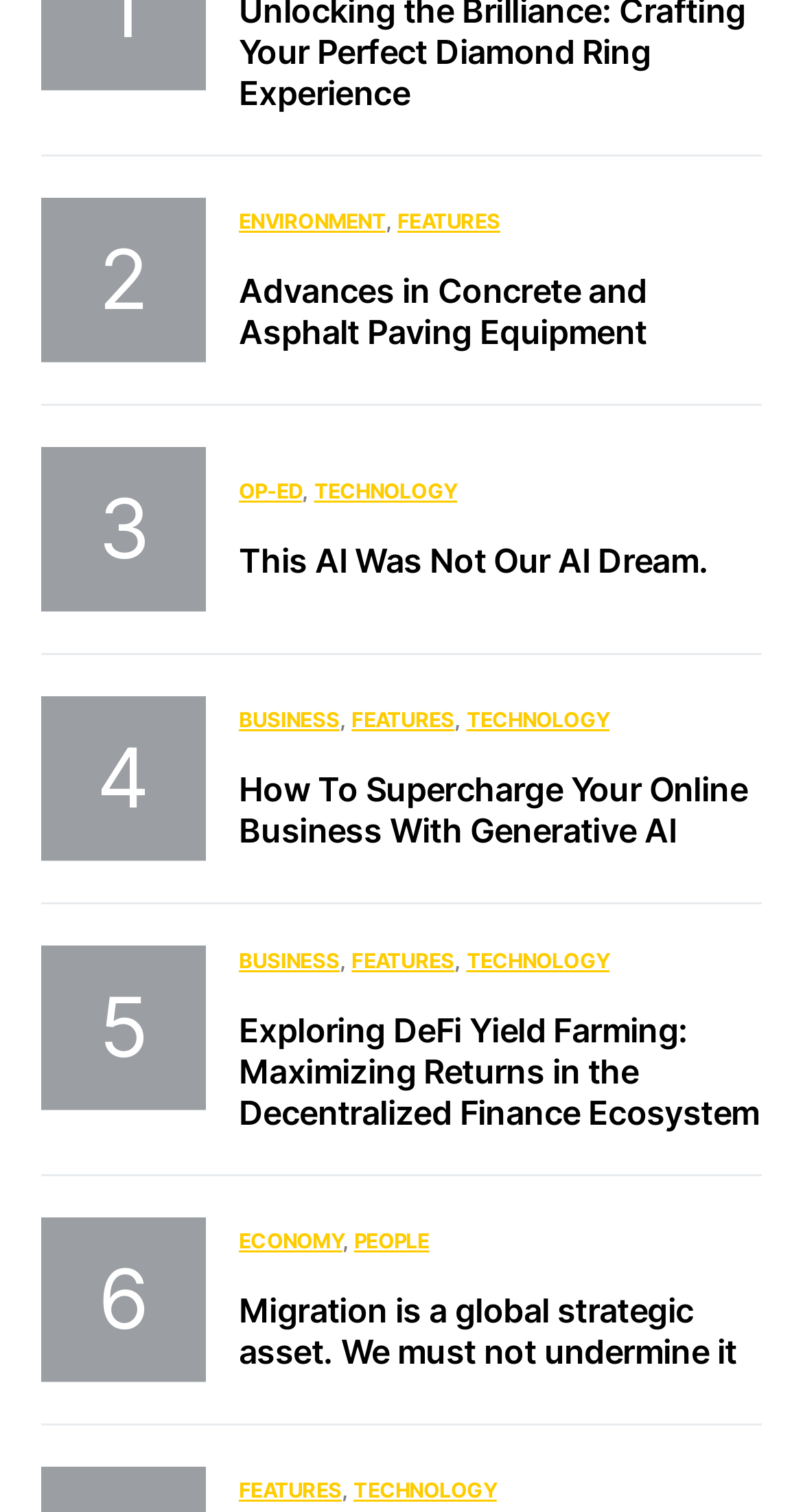Identify the bounding box coordinates of the HTML element based on this description: "Technology".

[0.391, 0.317, 0.569, 0.333]